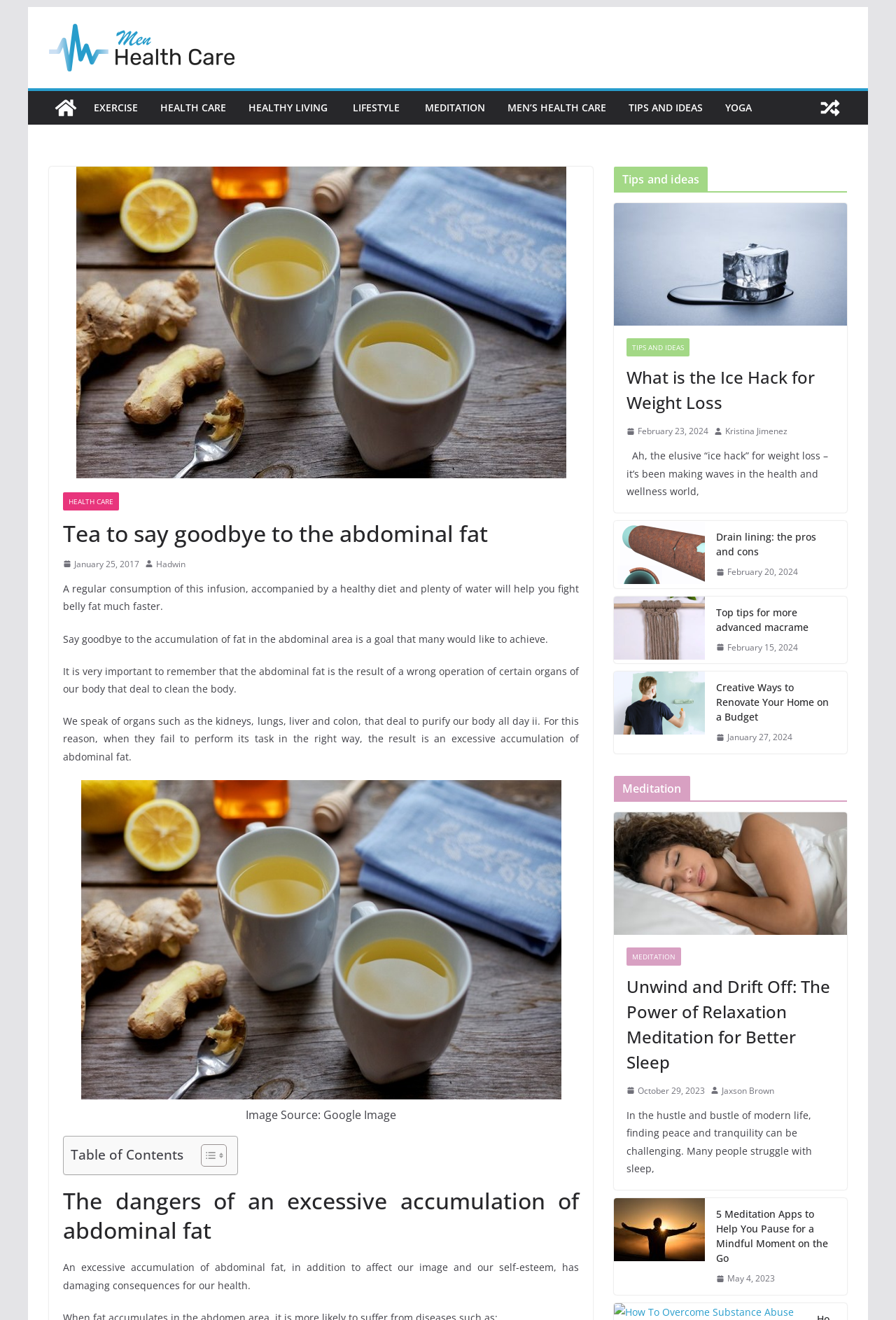How many images are there in the 'Tips and ideas' section?
Carefully analyze the image and provide a thorough answer to the question.

In the 'Tips and ideas' section, I can see four image elements with the links 'what is the ice hack for weight loss', 'Drain lining: the pros and cons', 'Top tips for more advanced macrame', and 'Creative Ways to Renovate Your Home on a Budget'. Therefore, there are four images in this section.